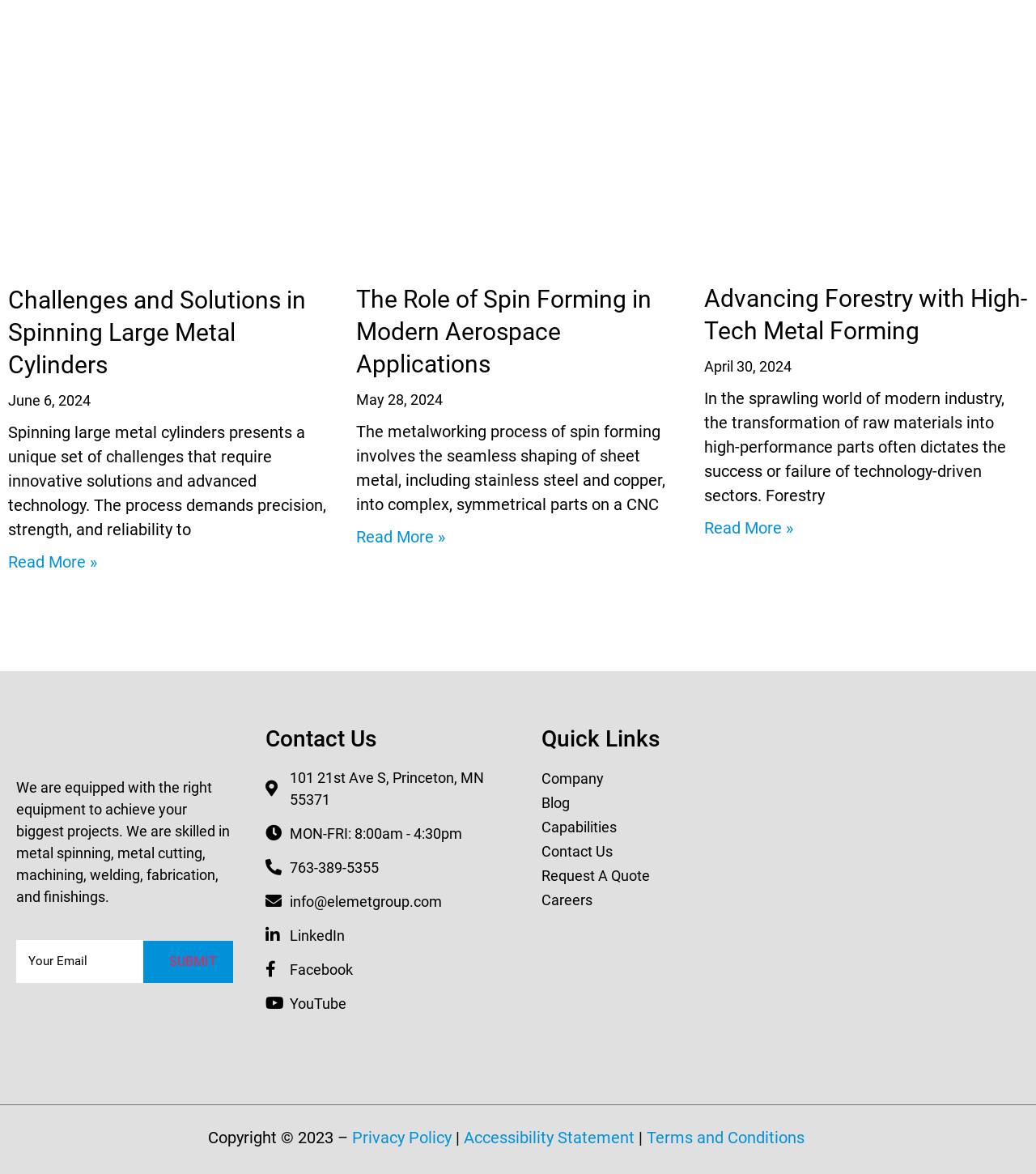How many social media links are there?
Provide a fully detailed and comprehensive answer to the question.

I found the number of social media links by counting the links in the 'Contact Us' section, which are labeled as 'LinkedIn', 'Facebook', and 'YouTube'.